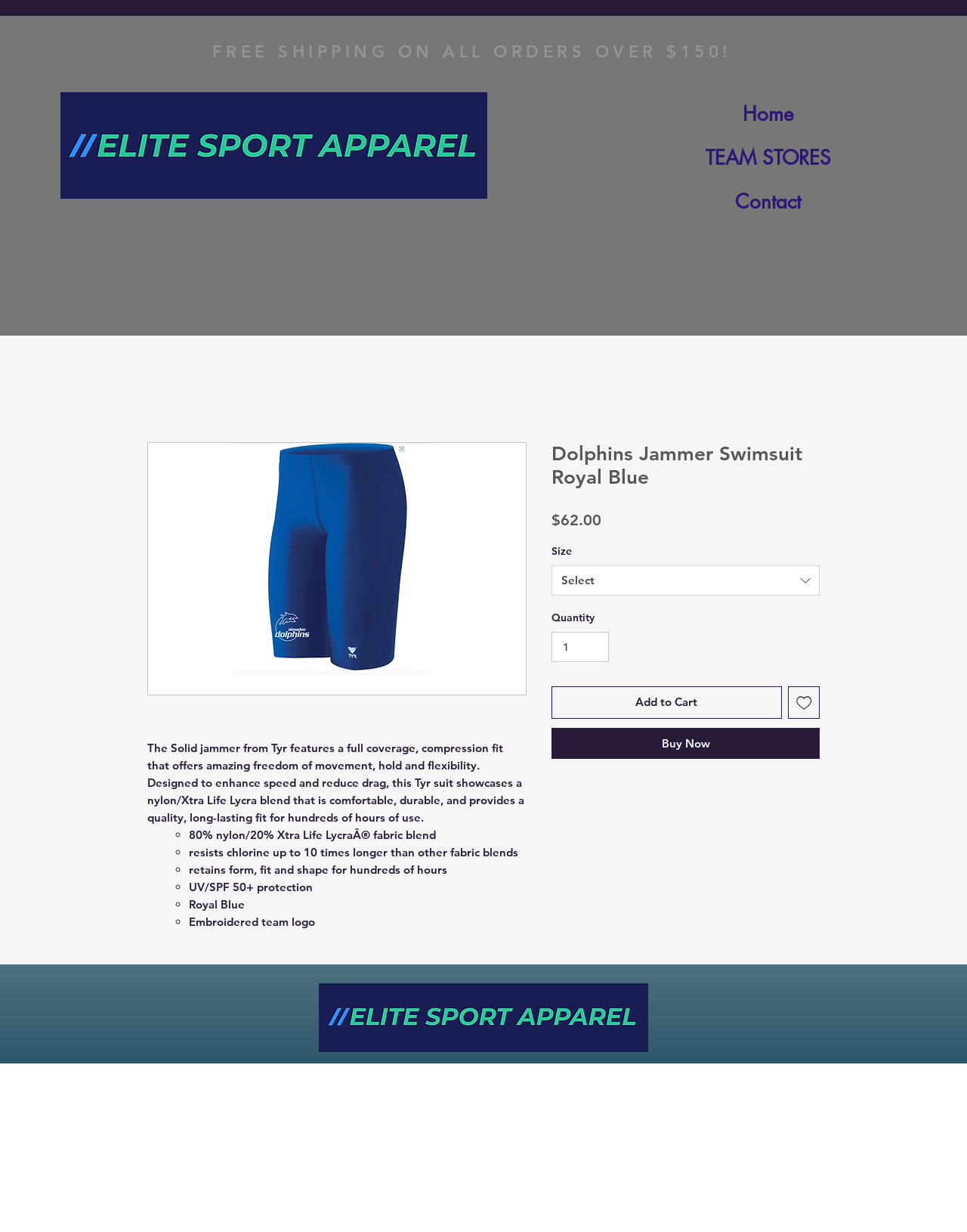What is the price of the Dolphins Jammer Swimsuit?
Please provide a single word or phrase based on the screenshot.

$62.00